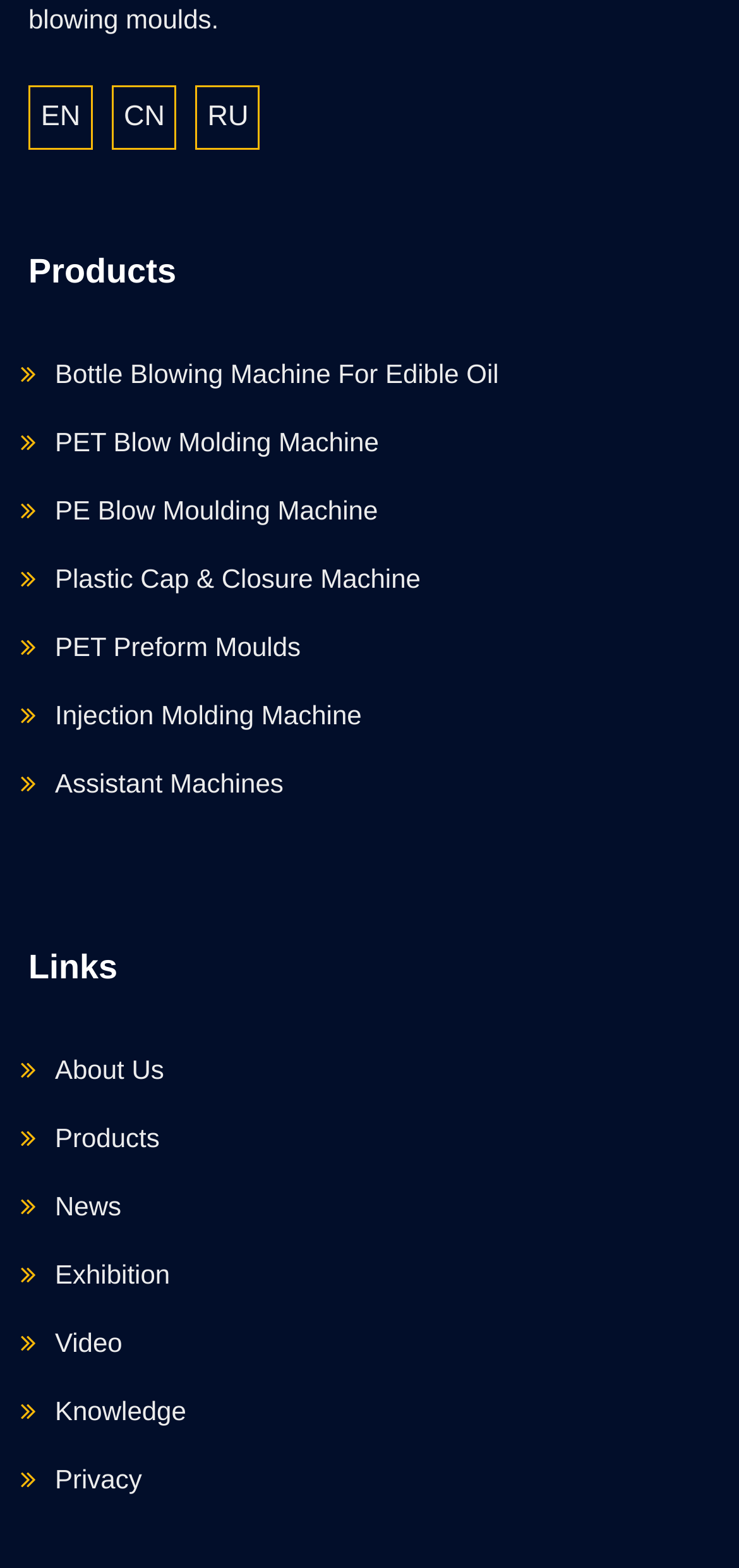Please identify the bounding box coordinates of where to click in order to follow the instruction: "learn about innovation".

None